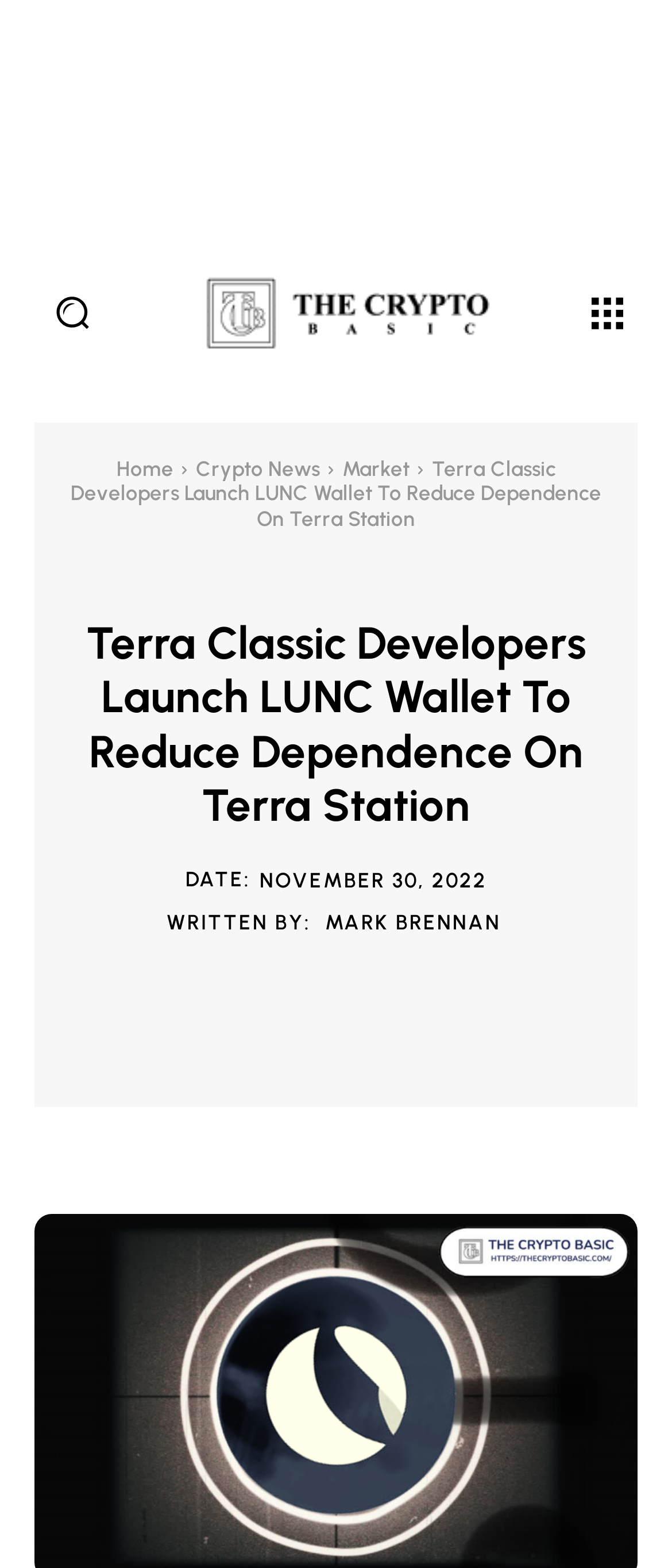Identify the bounding box coordinates of the part that should be clicked to carry out this instruction: "View Crypto News".

[0.291, 0.291, 0.476, 0.307]